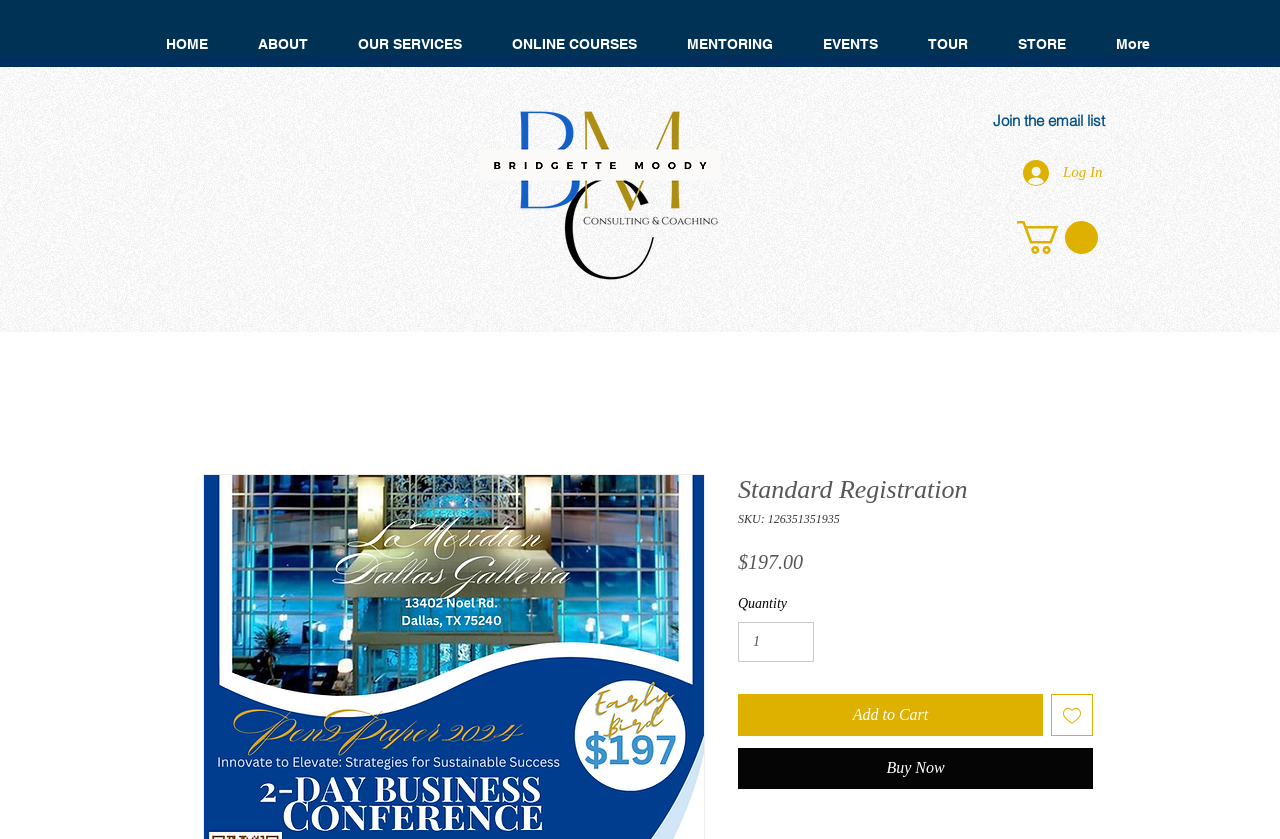Please identify the bounding box coordinates of where to click in order to follow the instruction: "Log In".

[0.788, 0.184, 0.858, 0.229]